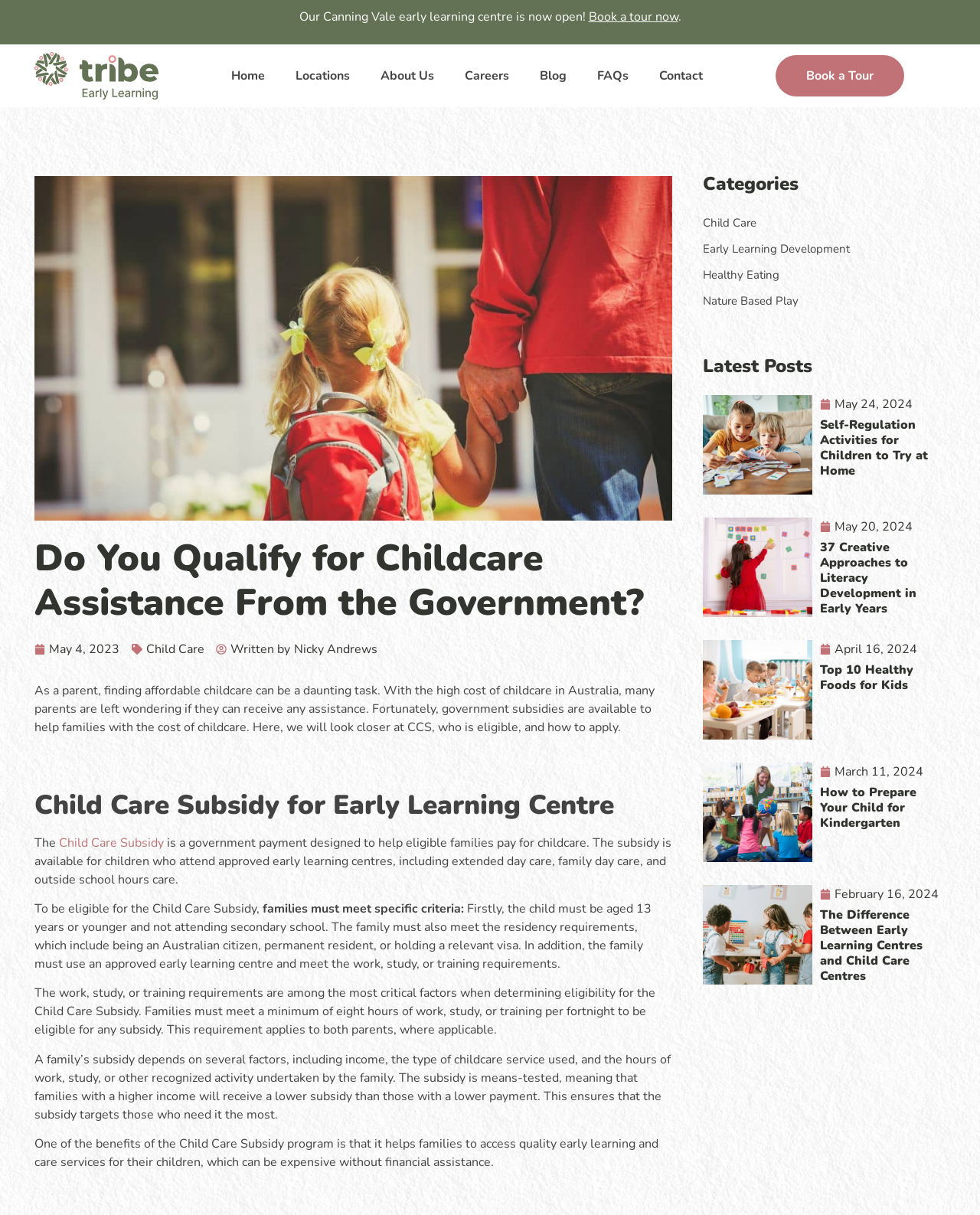Pinpoint the bounding box coordinates of the clickable area needed to execute the instruction: "Book a tour now". The coordinates should be specified as four float numbers between 0 and 1, i.e., [left, top, right, bottom].

[0.6, 0.007, 0.692, 0.021]